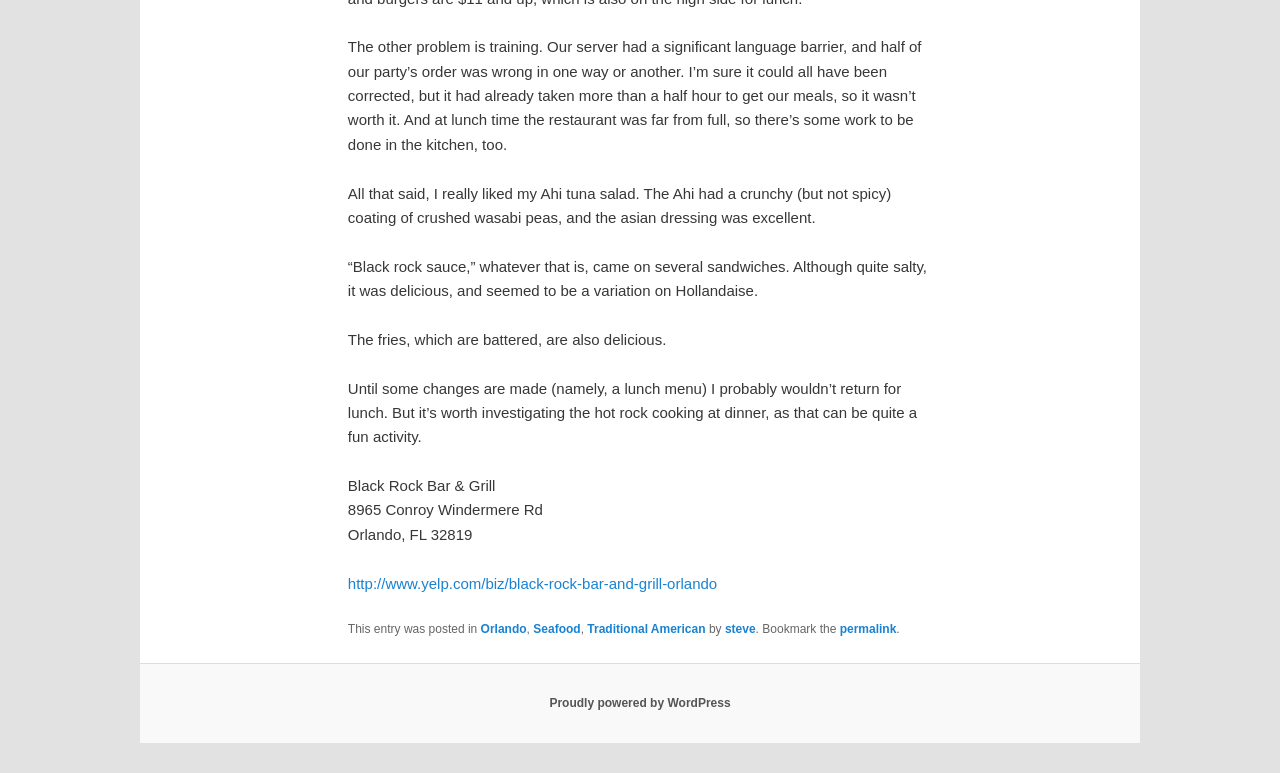Answer the question briefly using a single word or phrase: 
What is the address of the restaurant?

8965 Conroy Windermere Rd, Orlando, FL 32819